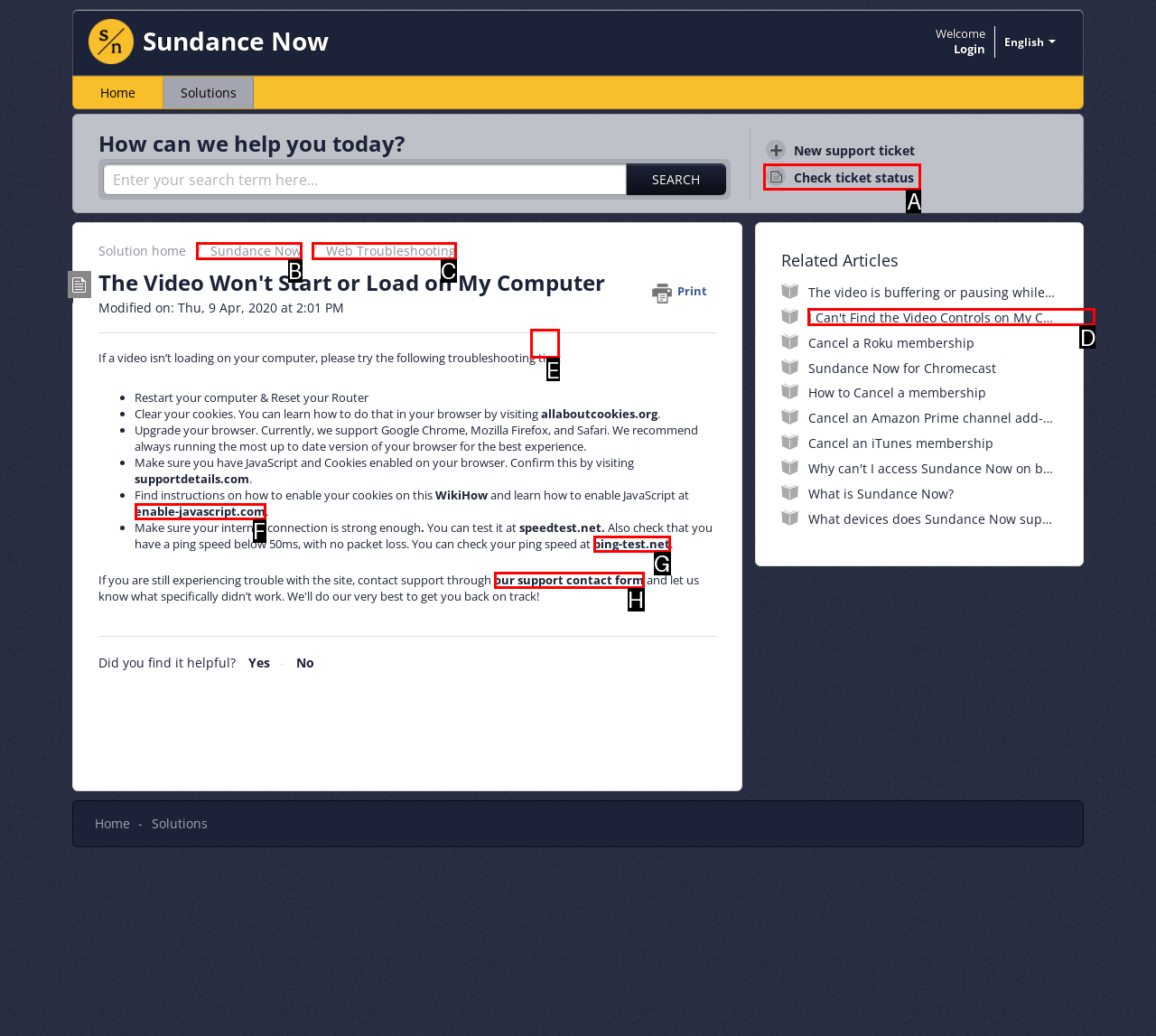From the given choices, identify the element that matches: Submit
Answer with the letter of the selected option.

None